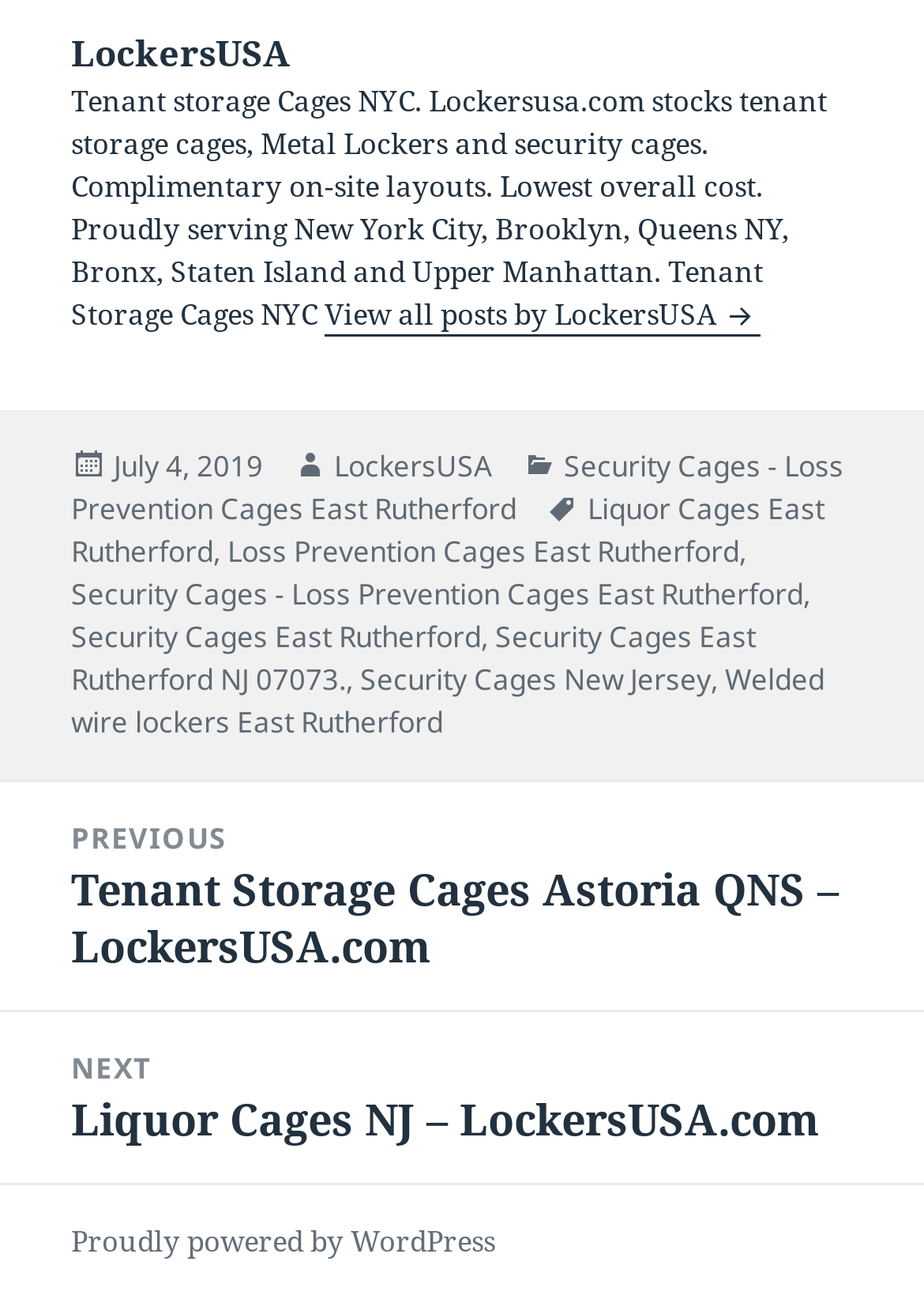What is the company name?
Refer to the image and give a detailed answer to the query.

The company name is mentioned in the heading 'LockersUSA' at the top of the webpage, and also in the link 'View all posts by LockersUSA' and 'LockersUSA' in the footer section.